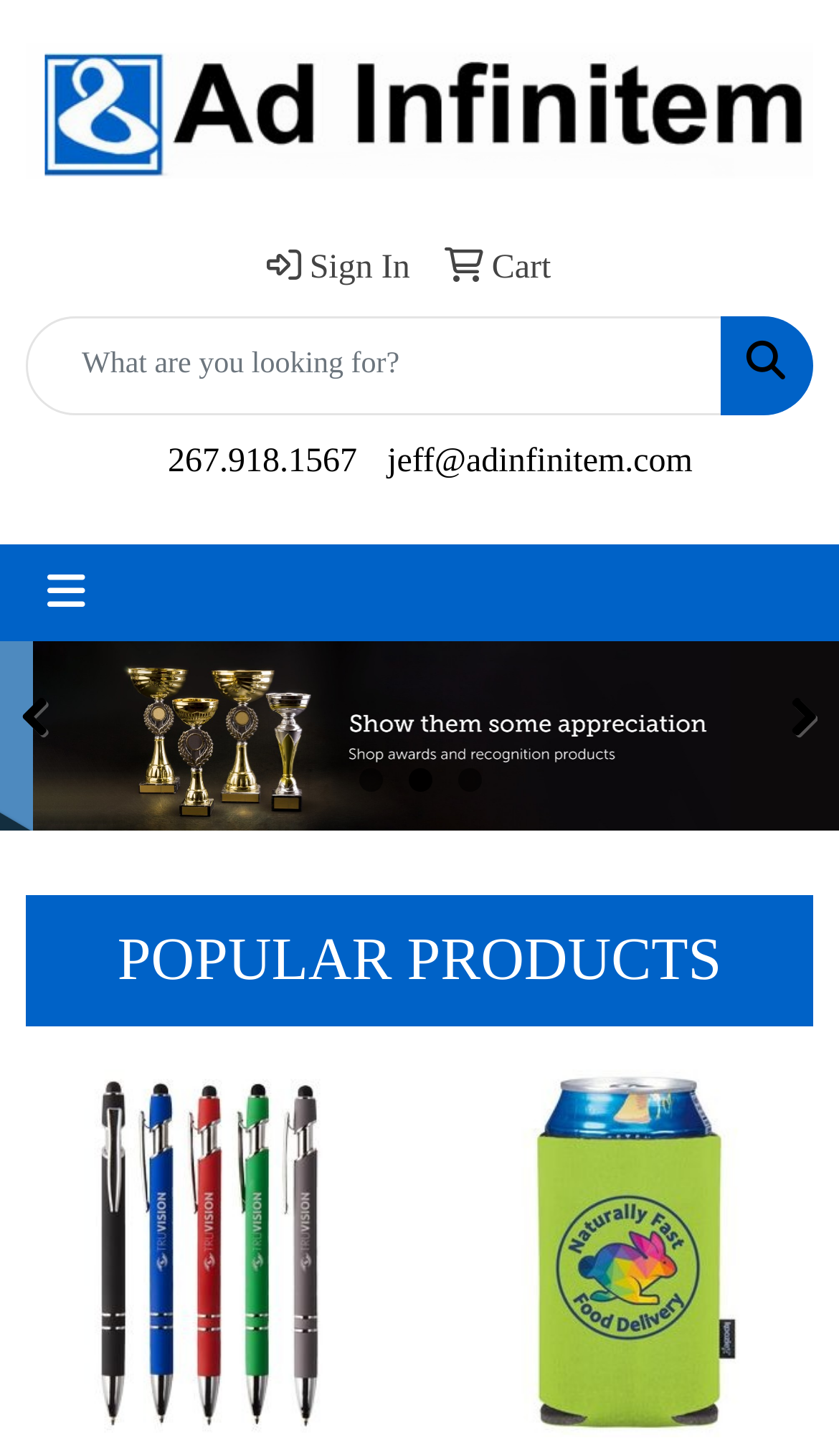Identify the bounding box coordinates of the section to be clicked to complete the task described by the following instruction: "Sign in to the account". The coordinates should be four float numbers between 0 and 1, formatted as [left, top, right, bottom].

[0.3, 0.152, 0.489, 0.217]